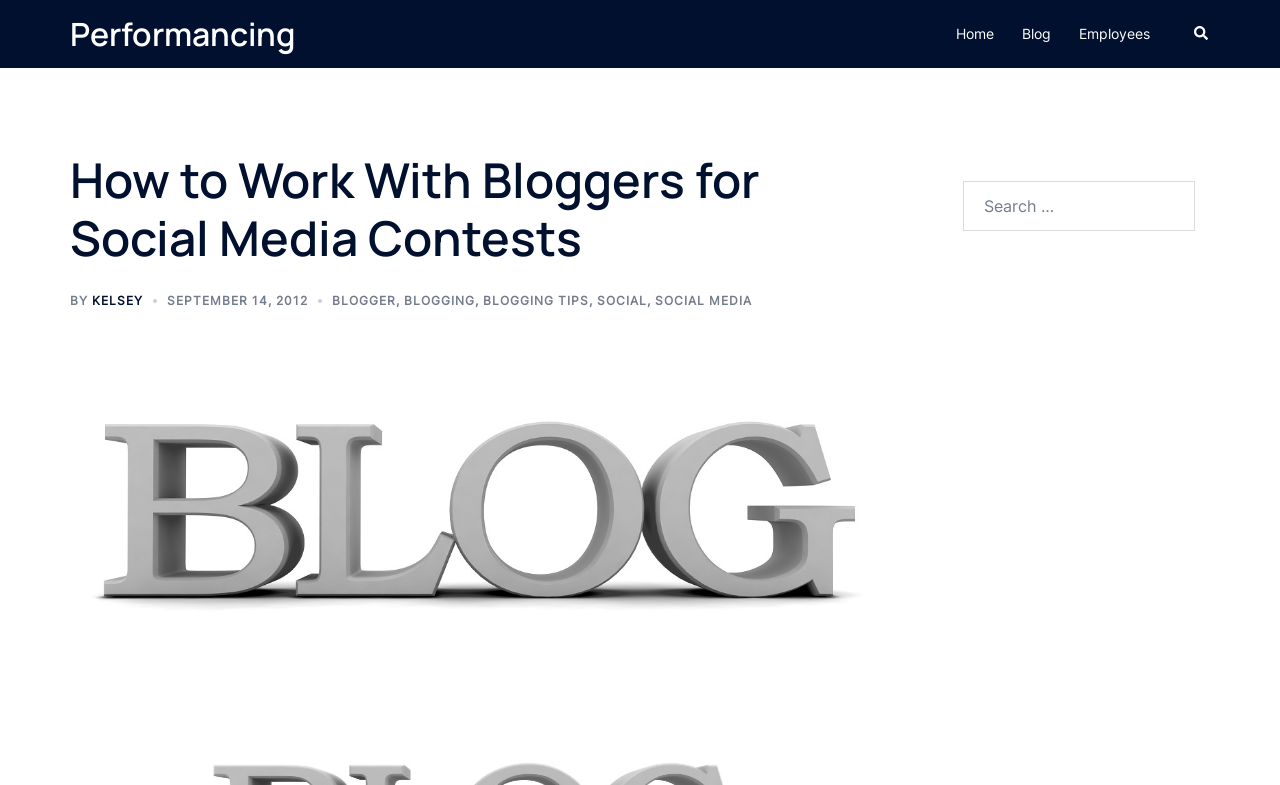Please find the bounding box coordinates of the clickable region needed to complete the following instruction: "search for something". The bounding box coordinates must consist of four float numbers between 0 and 1, i.e., [left, top, right, bottom].

[0.752, 0.231, 0.934, 0.301]